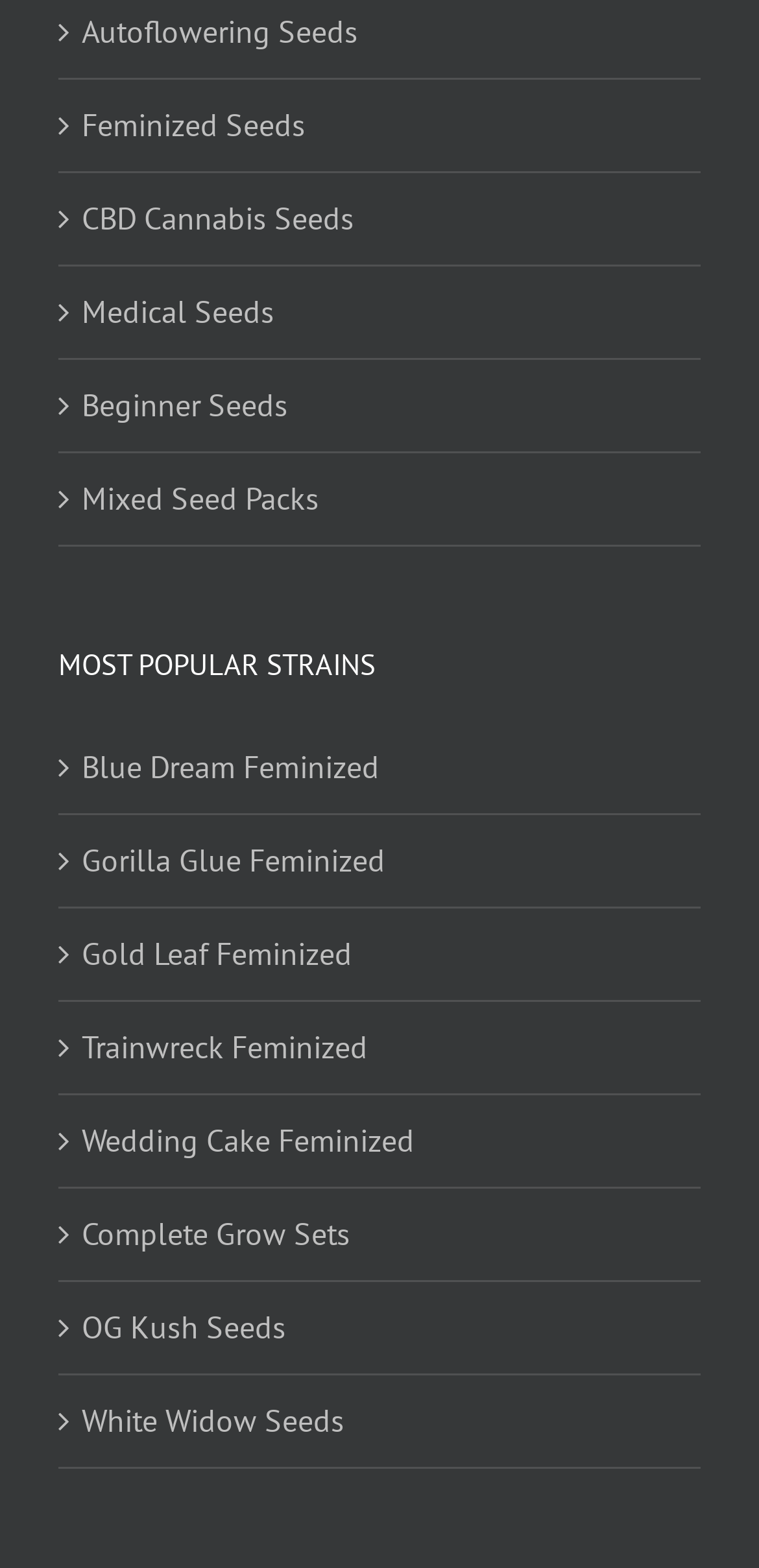Provide the bounding box coordinates of the section that needs to be clicked to accomplish the following instruction: "explore JAVA LIBRARIES AND APPLICATIONS."

None